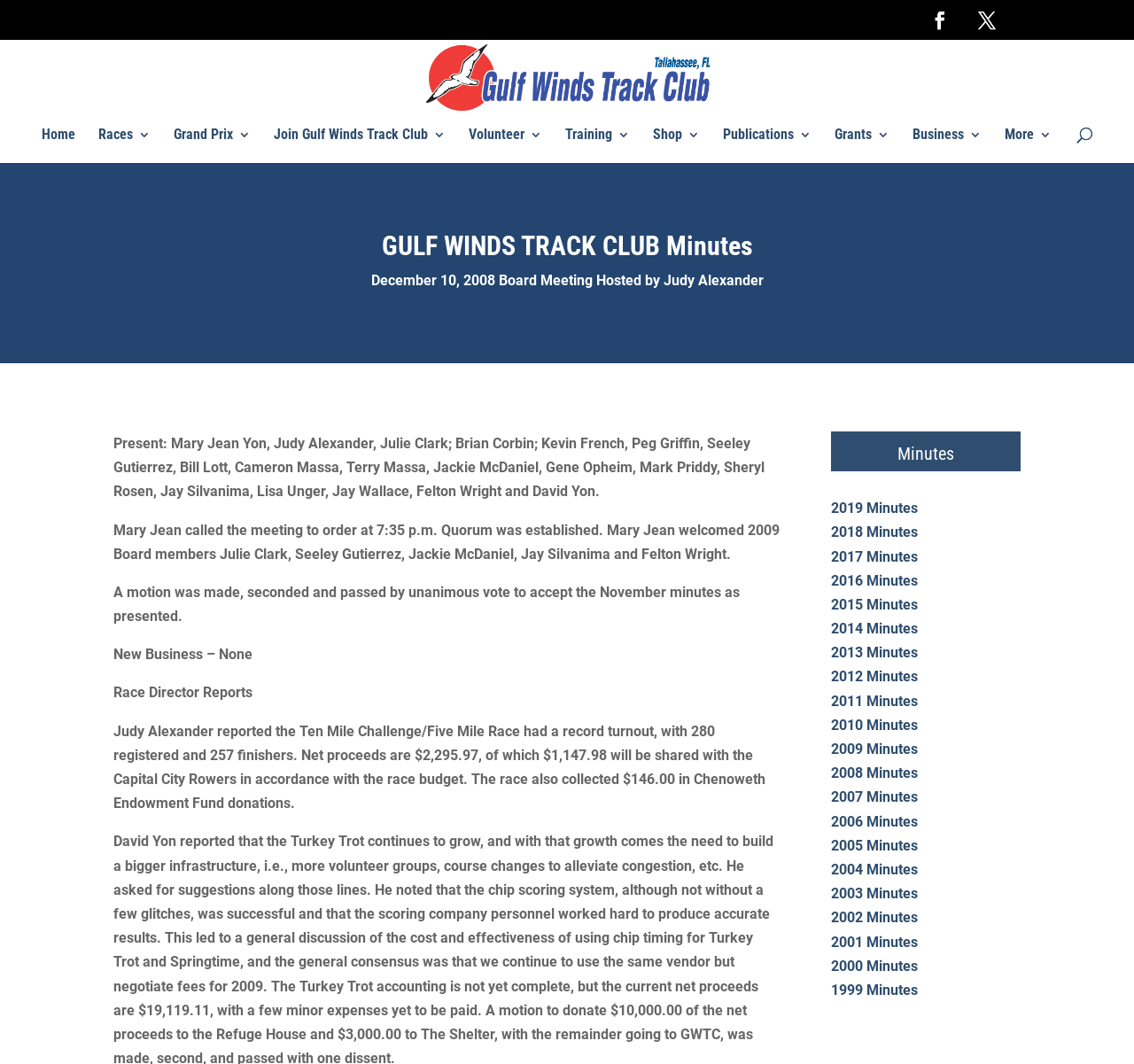Find the coordinates for the bounding box of the element with this description: "2019 Minutes".

[0.733, 0.47, 0.81, 0.486]